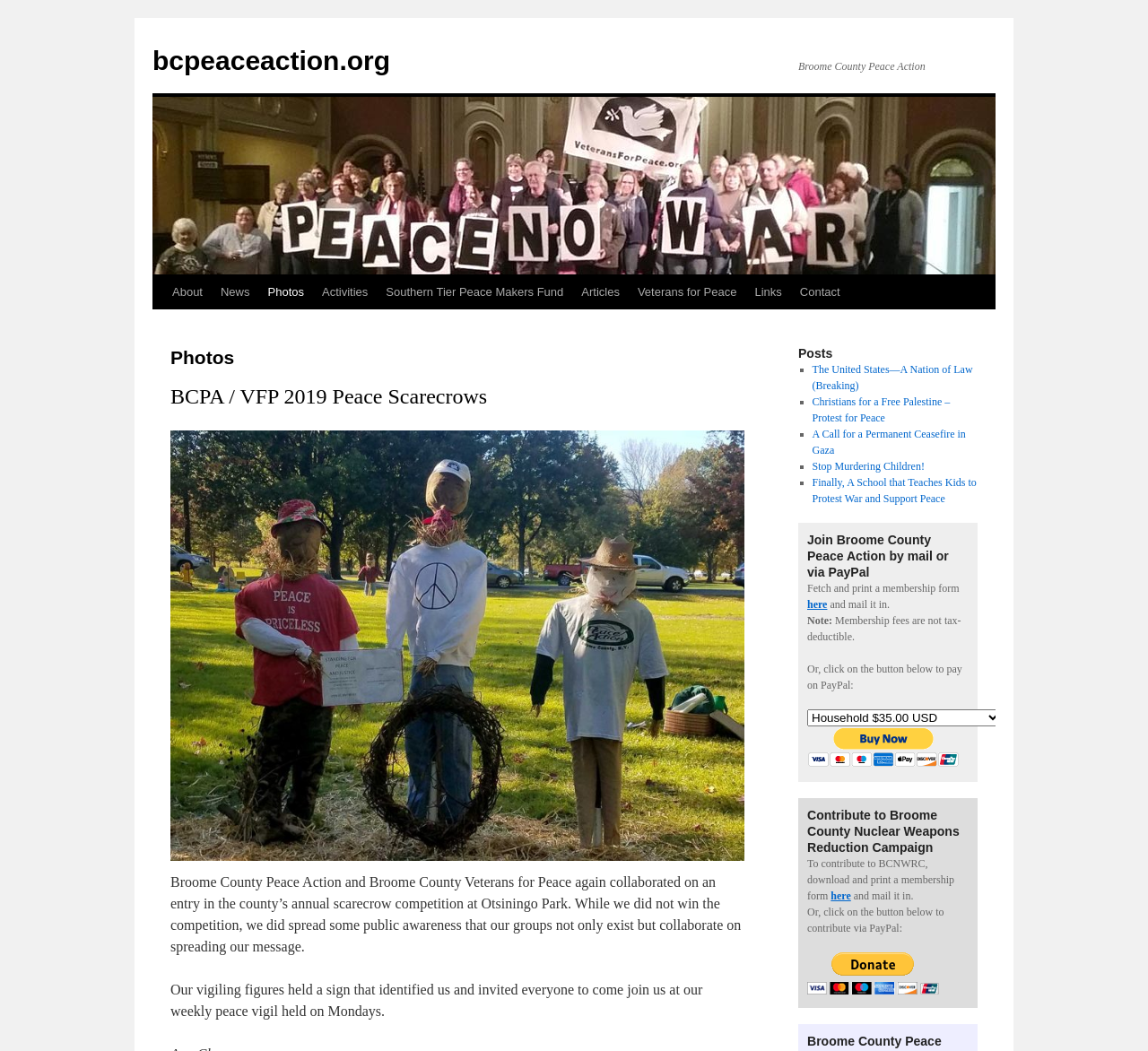Please determine the bounding box of the UI element that matches this description: Veterans for Peace. The coordinates should be given as (top-left x, top-left y, bottom-right x, bottom-right y), with all values between 0 and 1.

[0.548, 0.262, 0.65, 0.294]